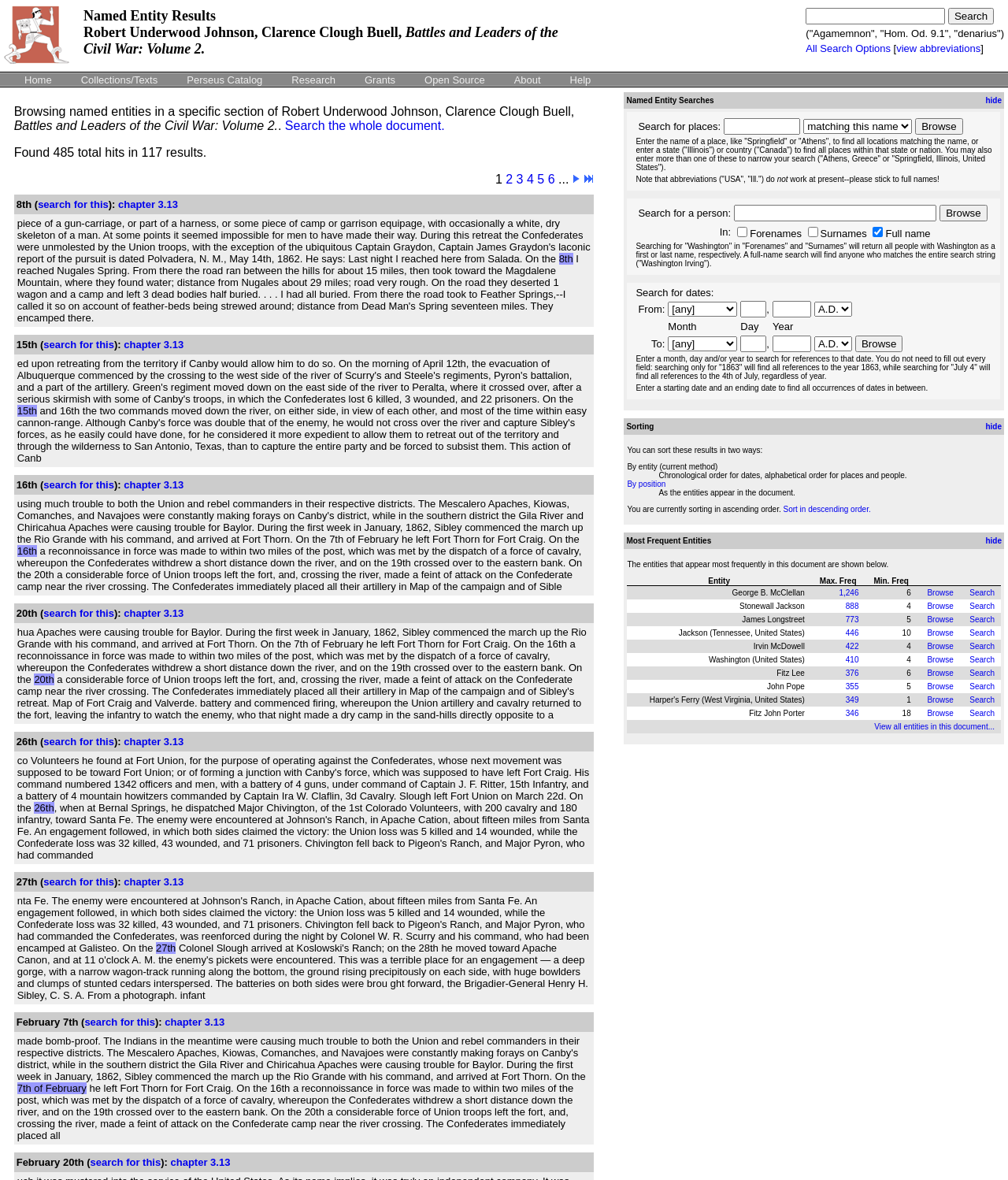Explain the webpage in detail, including its primary components.

This webpage is a named entity browser, specifically focused on the Civil War. At the top, there is a heading that reads "Named Entity Results Robert Underwood Johnson, Clarence Clough Buell, Battles and Leaders of the Civil War: Volume 2." Below this heading, there is a search bar with a "Search" button to the right. 

To the left of the search bar, there are several links, including "Home", "Collections/Texts", "Perseus Catalog", "Research", "Grants", "Open Source", and "About". These links are arranged horizontally and take up about a quarter of the page width.

Below the search bar, there are three sections for searching: one for places, one for people, and one for dates. The place search section has a text box and a "Browse" button, with a description below explaining how to use the search function. The people search section has two text boxes, a checkbox for "Forenames", "Surnames", and "Full name", and a "Browse" button. The date search section has several text boxes and dropdown menus for specifying a date range, with a "Browse" button at the end.

Throughout the page, there are several static text elements that provide instructions and explanations for using the search functions. There are also several links, including "All Search Options", "view abbreviations", and "hide", which are scattered throughout the page.